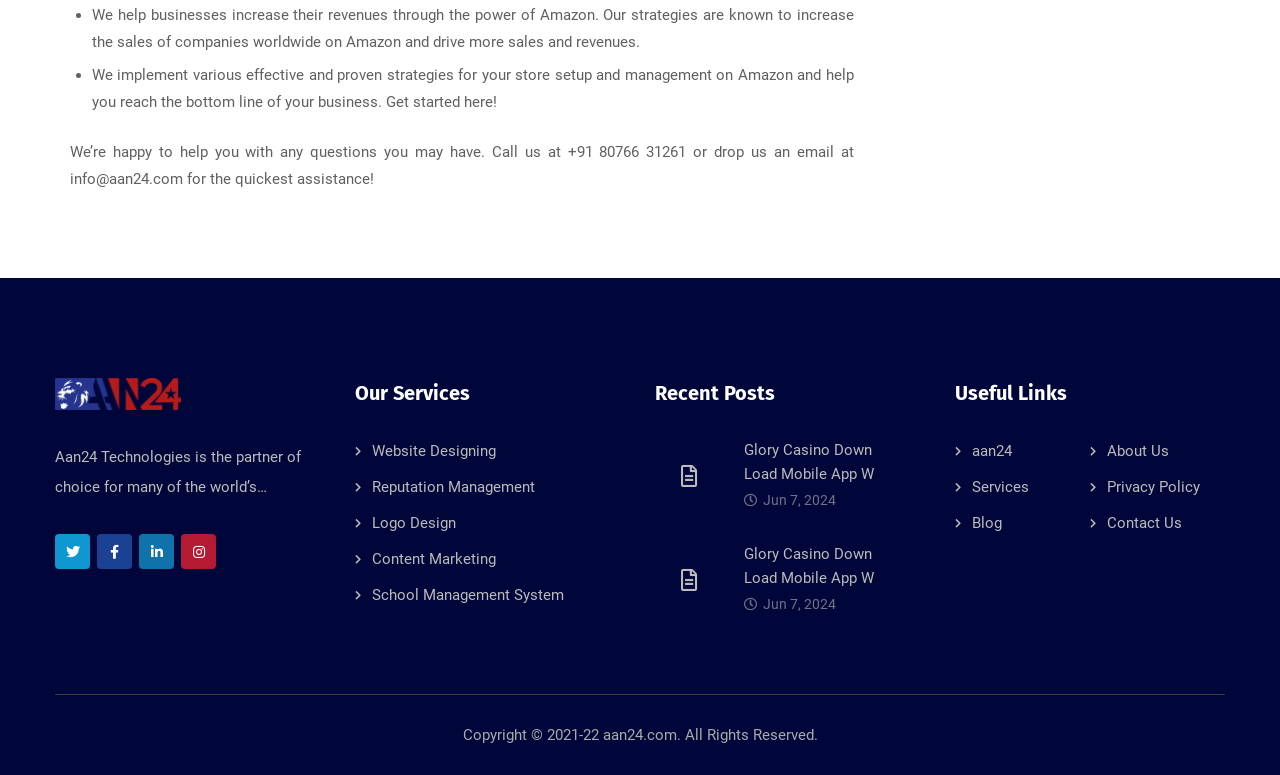Kindly determine the bounding box coordinates for the clickable area to achieve the given instruction: "Visit About Us page".

[0.865, 0.57, 0.913, 0.593]